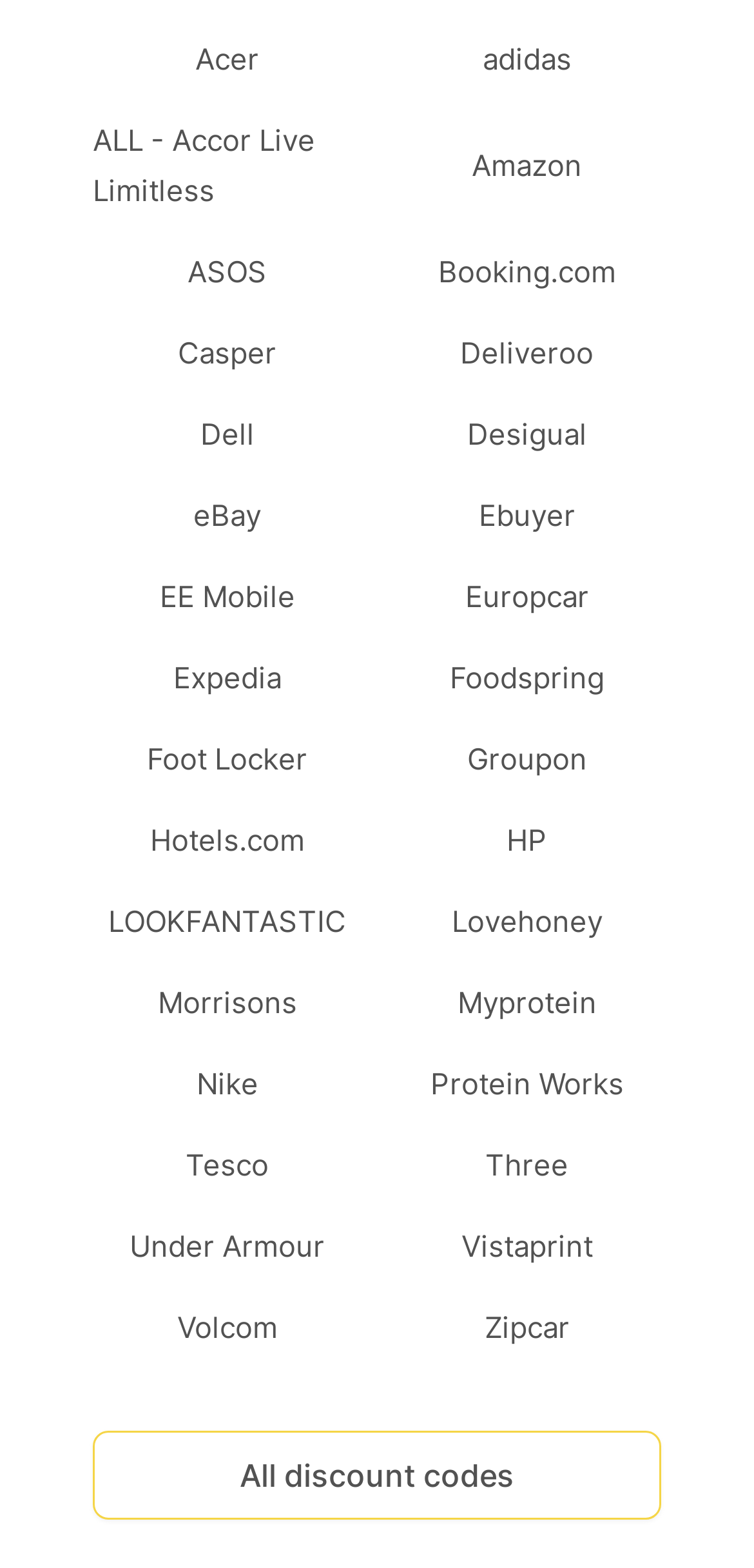How many brands are listed on this webpage?
We need a detailed and meticulous answer to the question.

I counted the number of links on the webpage, and there are 47 links, each representing a brand.